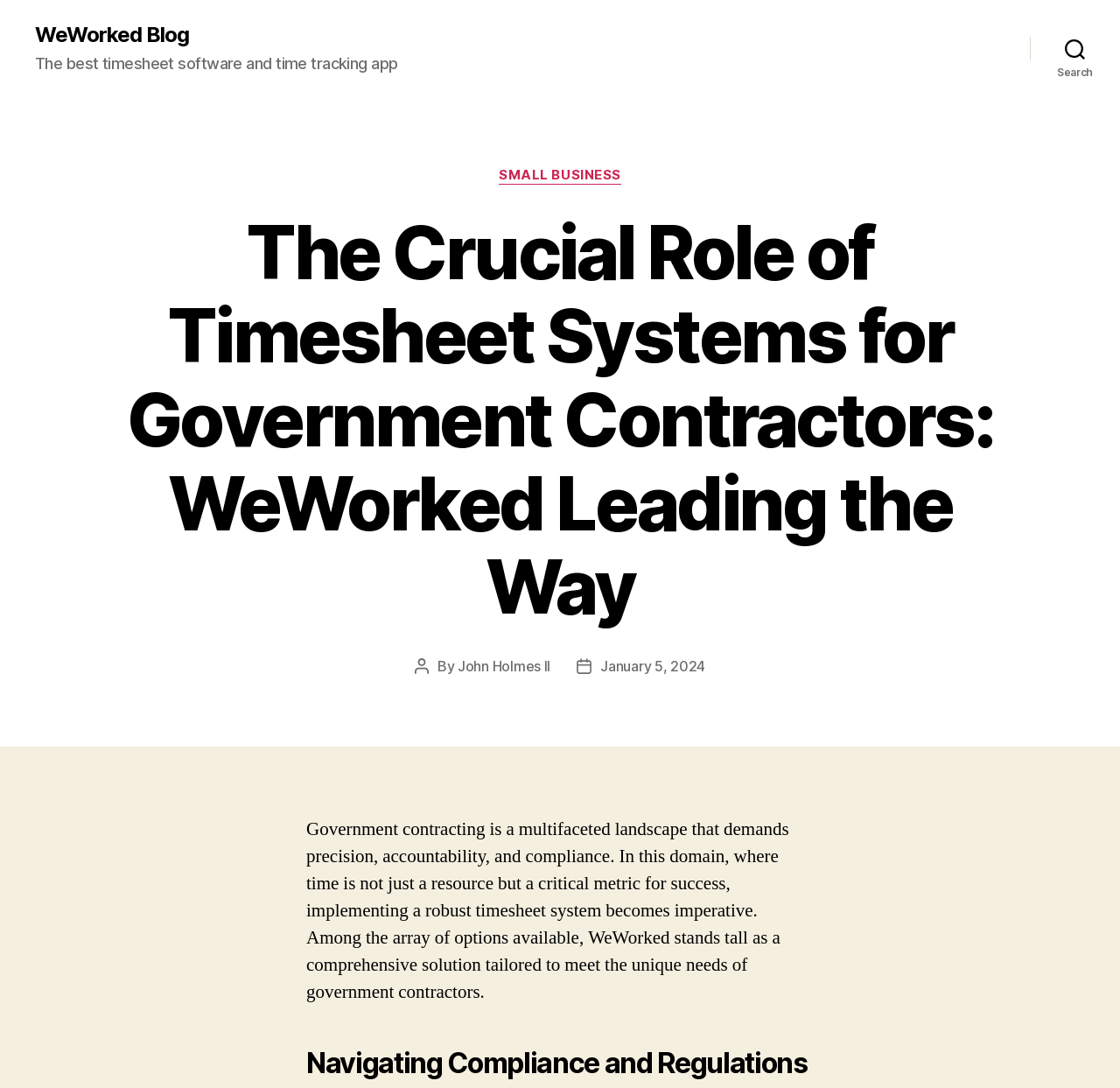Carefully examine the image and provide an in-depth answer to the question: What is the topic of the blog post?

I determined the topic of the blog post by reading the heading 'The Crucial Role of Timesheet Systems for Government Contractors: WeWorked Leading the Way' and the static text 'Government contracting is a multifaceted landscape that demands precision, accountability, and compliance...' which indicates that the blog post is discussing timesheet systems specifically for government contractors.